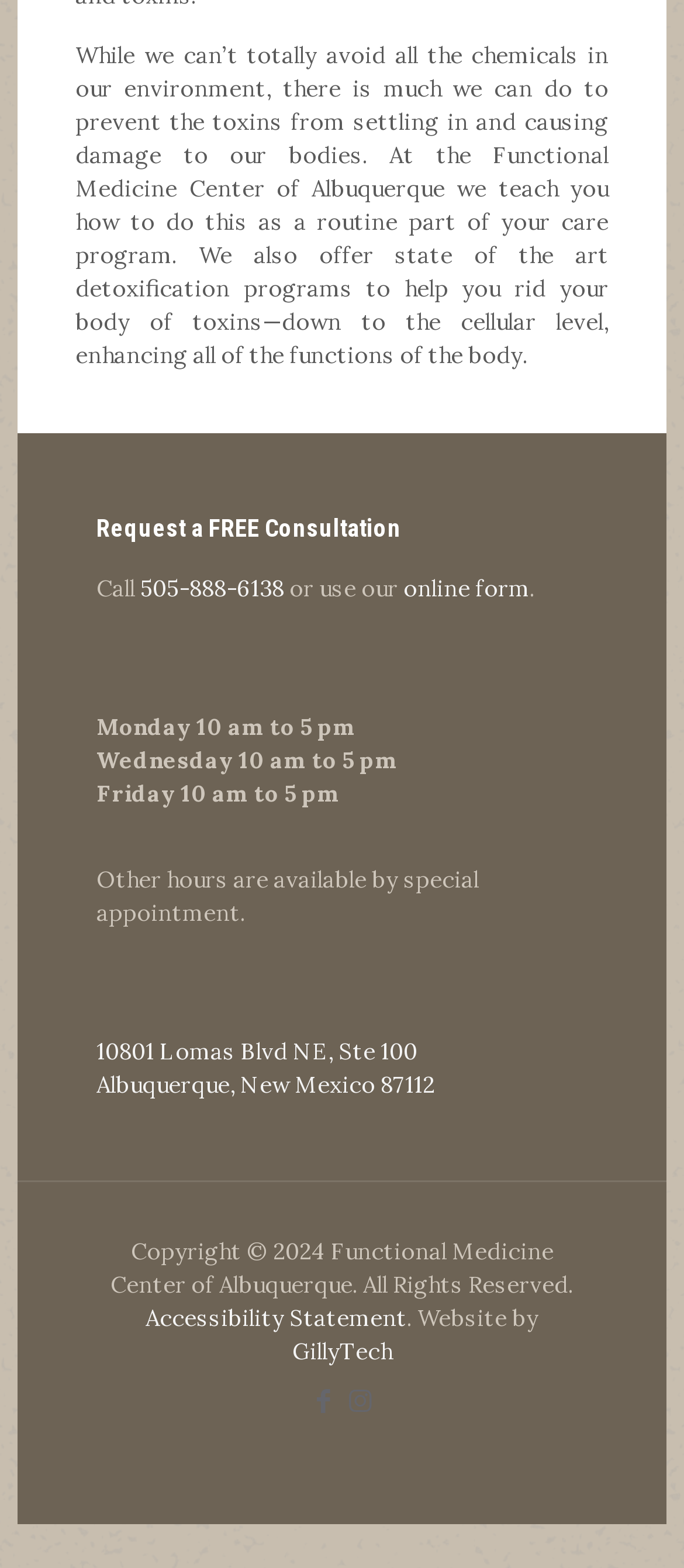Provide a short answer using a single word or phrase for the following question: 
How can one request a consultation?

Call or online form